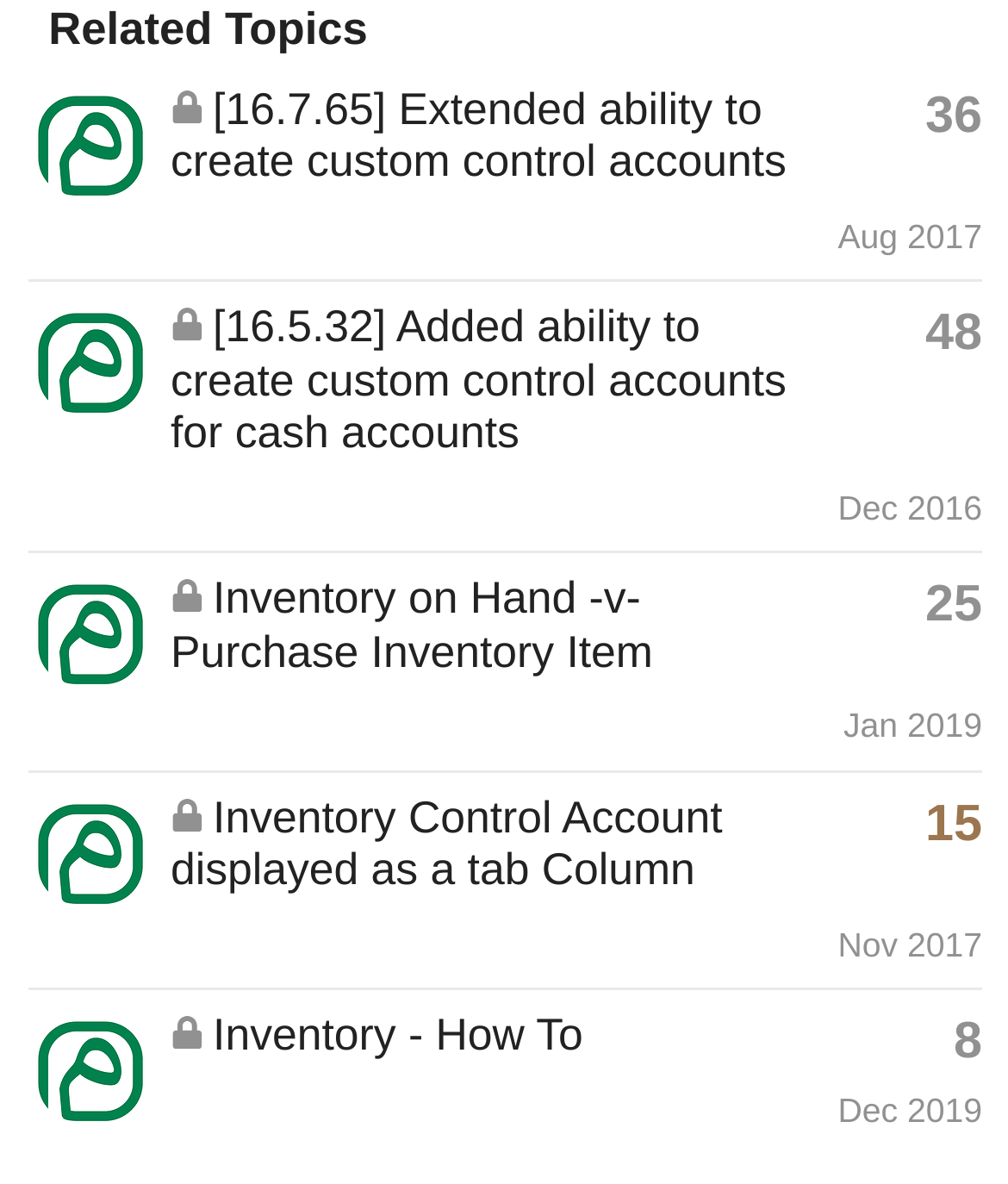Please give the bounding box coordinates of the area that should be clicked to fulfill the following instruction: "Check replies of topic Inventory on Hand -v- Purchase Inventory Item". The coordinates should be in the format of four float numbers from 0 to 1, i.e., [left, top, right, bottom].

[0.918, 0.483, 0.974, 0.543]